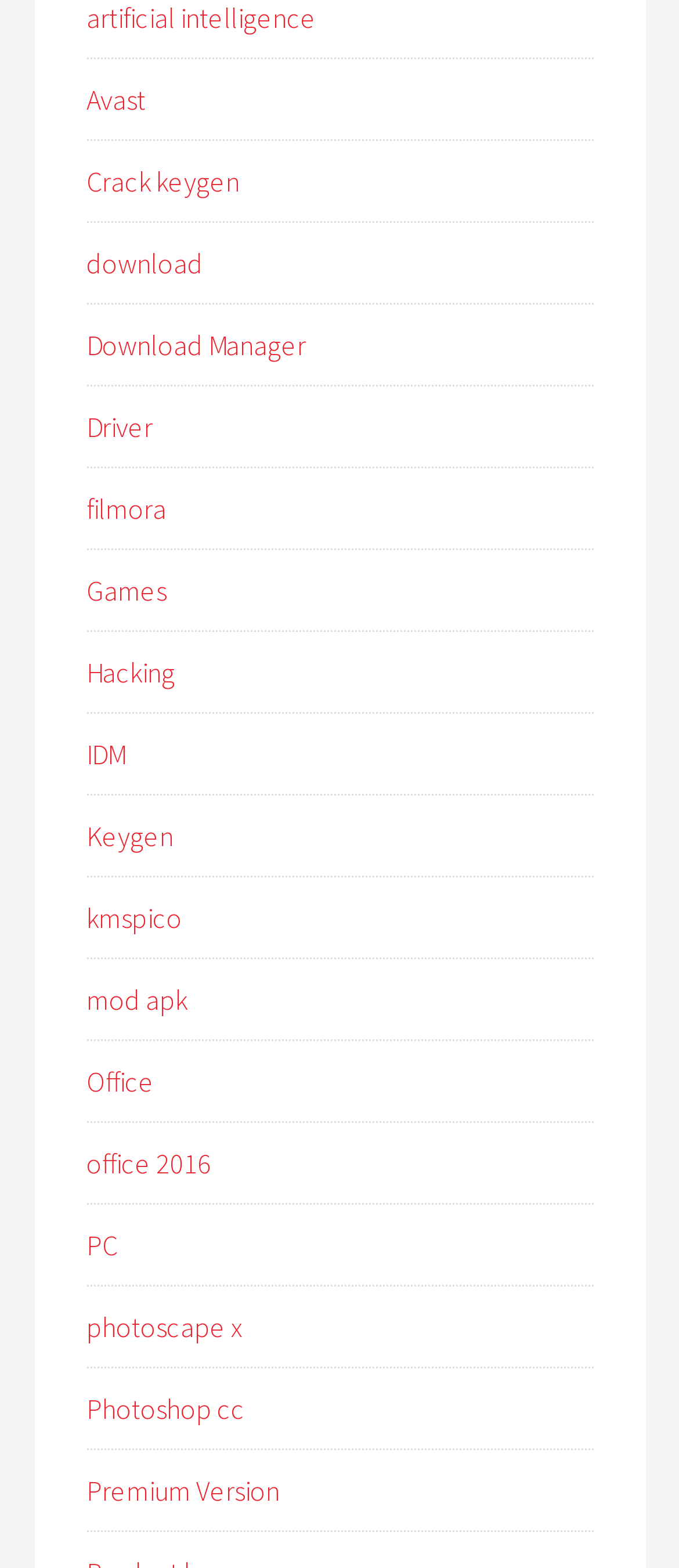Find and specify the bounding box coordinates that correspond to the clickable region for the instruction: "get IDM".

[0.127, 0.47, 0.183, 0.492]